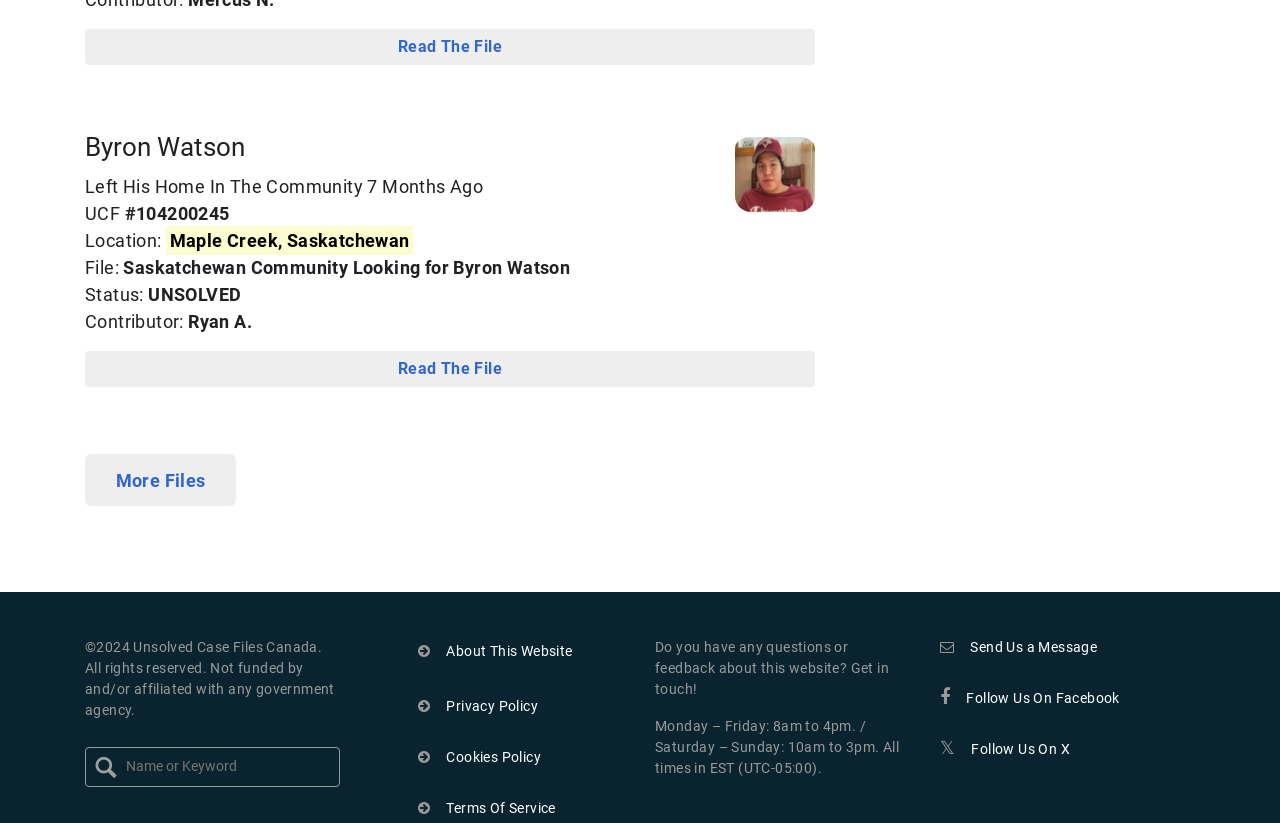Give a one-word or one-phrase response to the question:
What is the location mentioned on the webpage?

Maple Creek, Saskatchewan